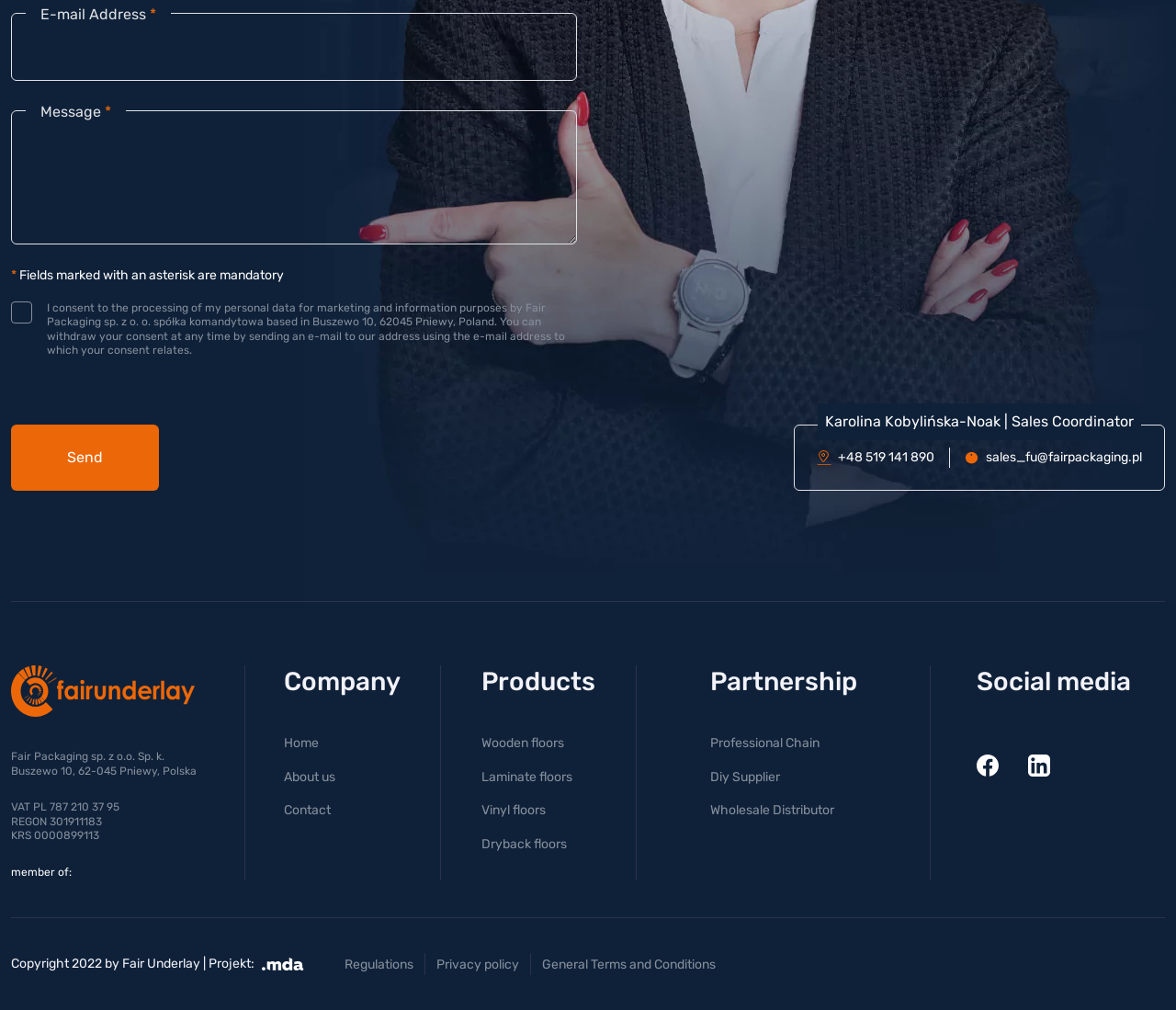What is the purpose of the checkbox?
Kindly give a detailed and elaborate answer to the question.

I found a checkbox on the webpage with a long description next to it. The description mentions consenting to the processing of personal data for marketing and information purposes. Therefore, the purpose of the checkbox is to give consent to data processing.